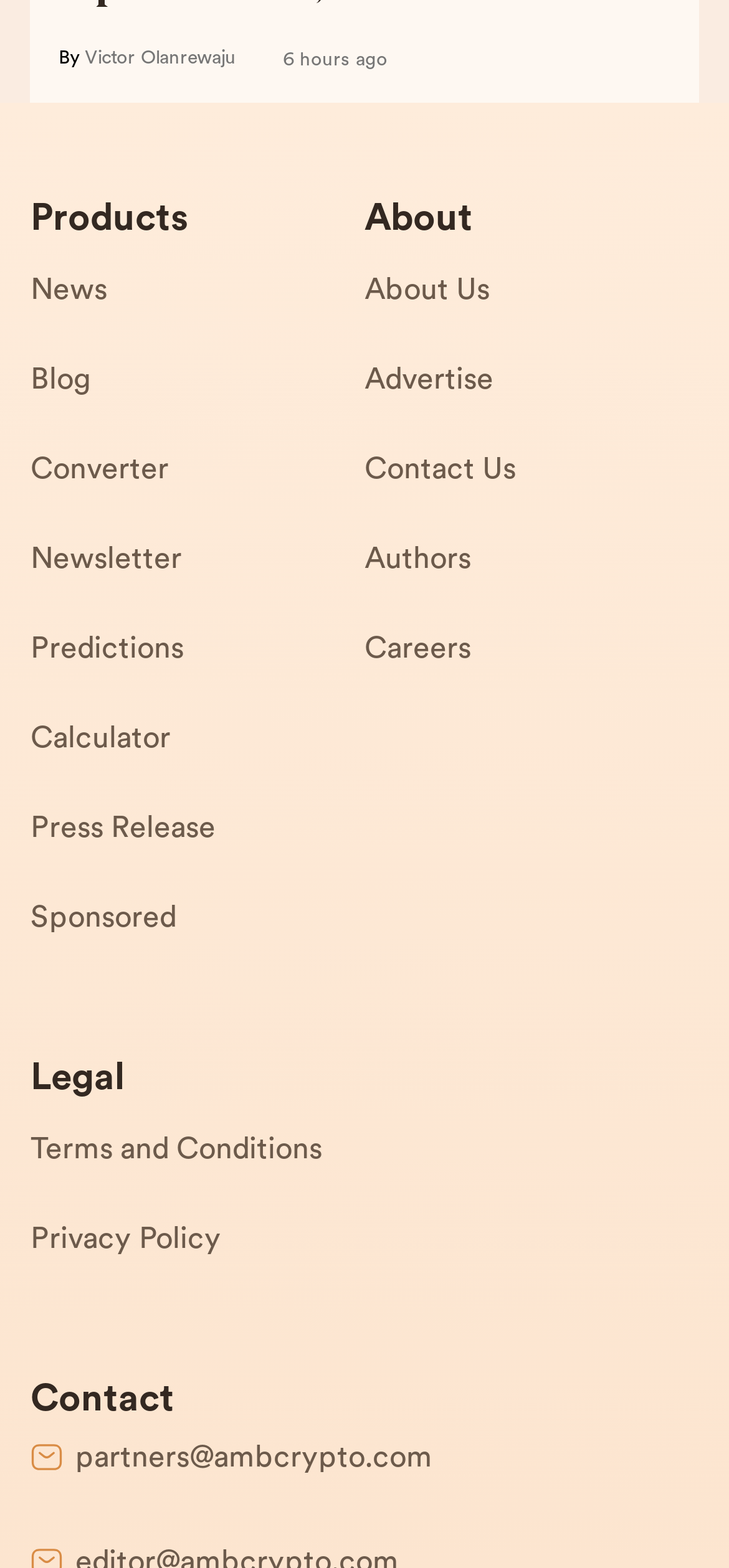What are the main categories on the webpage?
Please ensure your answer to the question is detailed and covers all necessary aspects.

The main categories can be found on the left side of the webpage, which includes links to 'Products', 'News', 'Blog', 'Converter', and more.